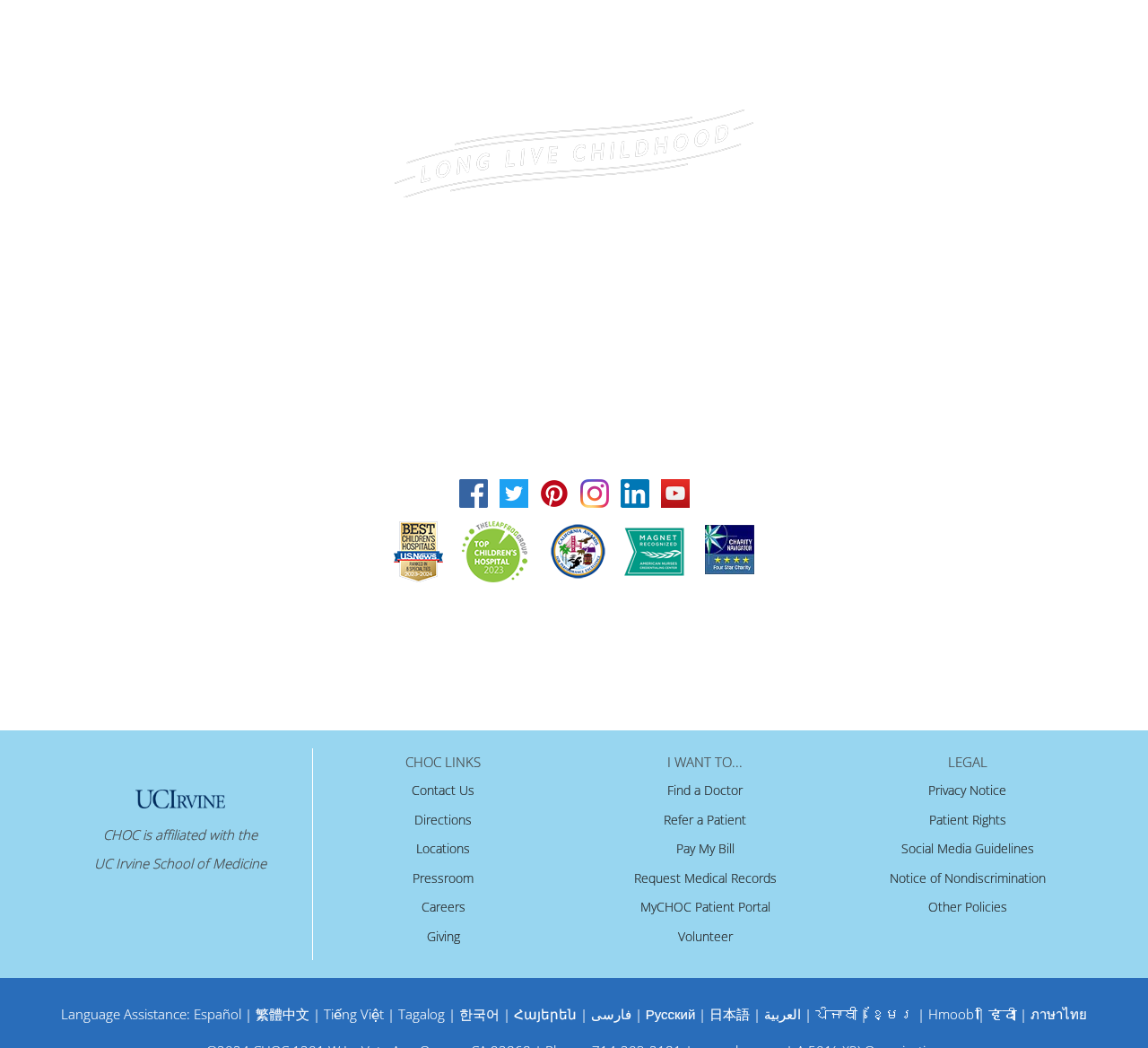Bounding box coordinates must be specified in the format (top-left x, top-left y, bottom-right x, bottom-right y). All values should be floating point numbers between 0 and 1. What are the bounding box coordinates of the UI element described as: title="Like Us"

[0.396, 0.459, 0.428, 0.479]